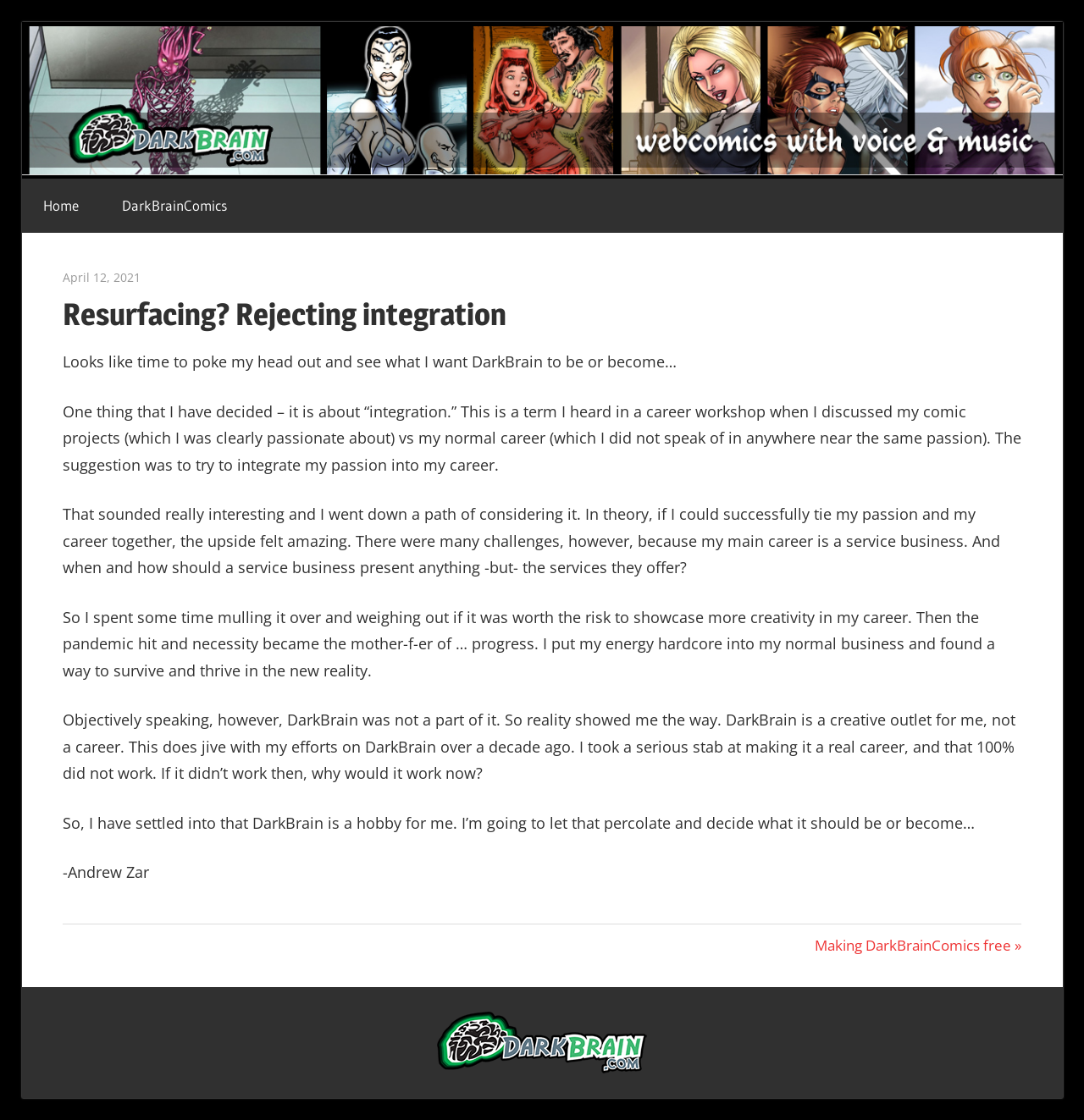Provide an in-depth caption for the contents of the webpage.

The webpage is a blog post titled "Resurfacing? Rejecting integration" on DarkBrain.com, a website that features webcomics with voice and music. At the top left corner, there is a "Skip to content" link, followed by a navigation menu with links to "Home" and "DarkBrainComics". 

Below the navigation menu, there is a main content area that takes up most of the page. The blog post is divided into several sections, starting with a header that displays the post date "April 12, 2021" and the author's name "dbadmin210129". The title of the post "Resurfacing? Rejecting integration" is displayed prominently below the header.

The main content of the post is a series of paragraphs that discuss the author's thoughts on integrating their passion for comics into their career. The text is divided into five sections, each discussing the author's journey and decision to keep DarkBrain as a hobby rather than a career.

At the bottom of the page, there is a footer section that contains a link to "DARKBRAINCOMICS" and a navigation menu for posts, including a "Next Post" link to "Making DarkBrainComics free».